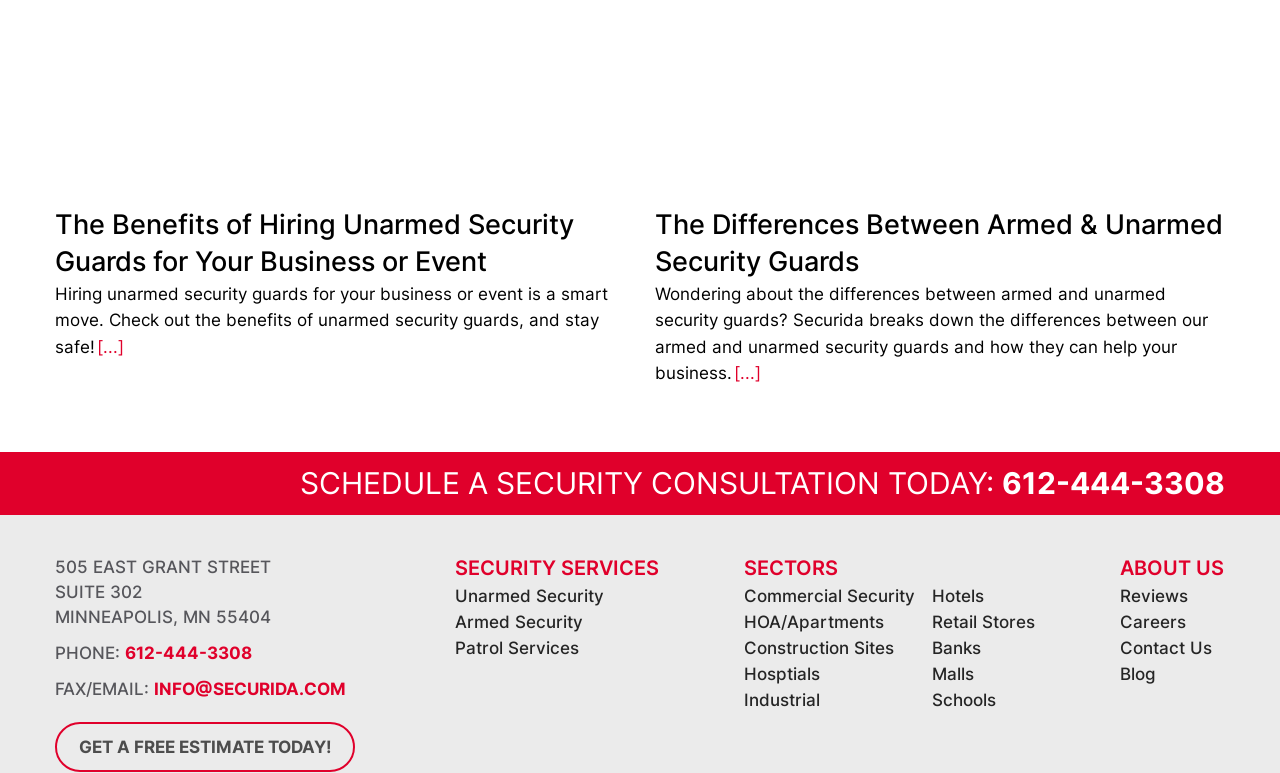What is the address of Securida's office?
Using the image as a reference, answer the question in detail.

The webpage has a group of static text elements that provide the address of Securida's office, which is 505 EAST GRANT STREET, SUITE 302, MINNEAPOLIS, MN 55404.